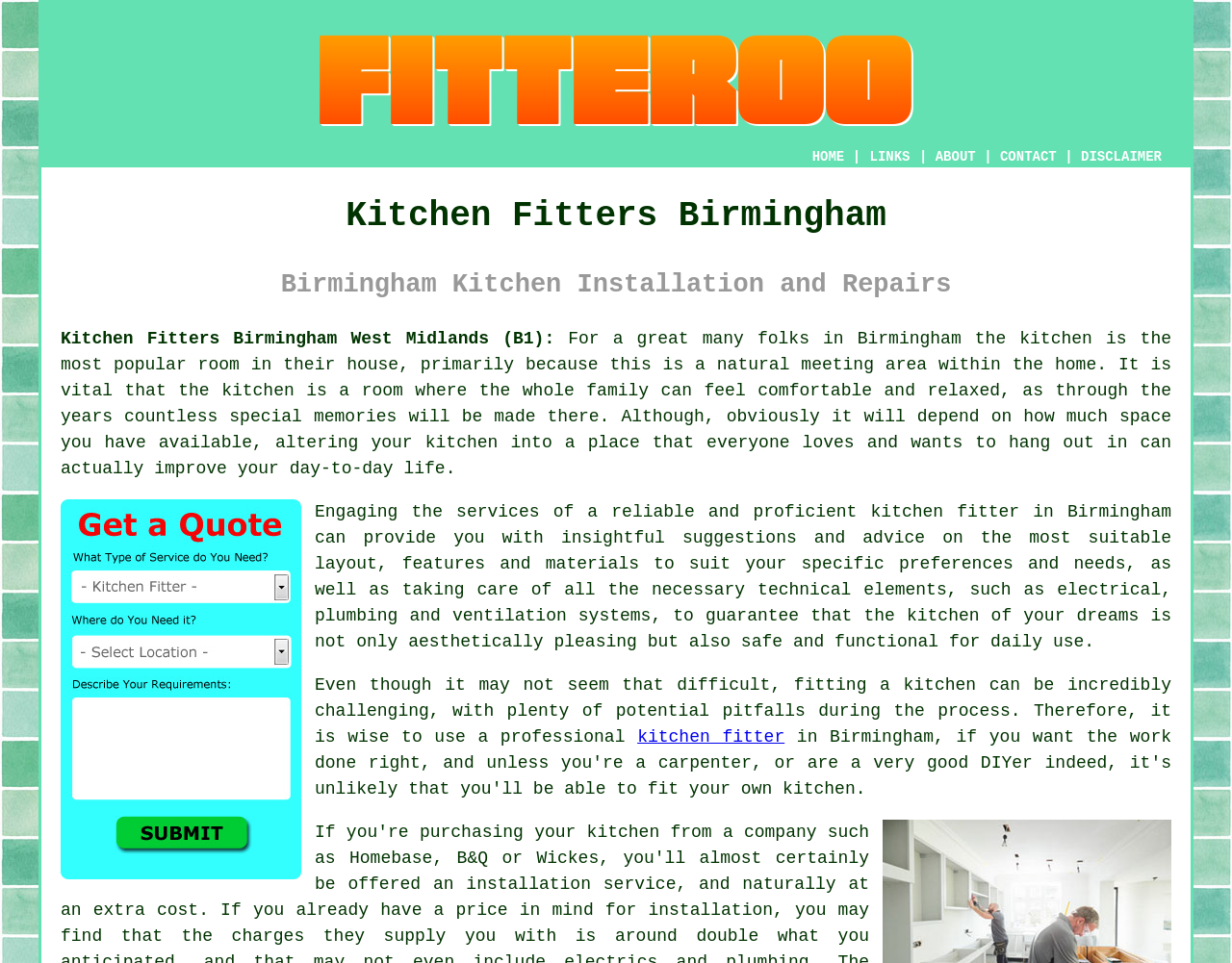Please determine the bounding box of the UI element that matches this description: LINKS. The coordinates should be given as (top-left x, top-left y, bottom-right x, bottom-right y), with all values between 0 and 1.

[0.705, 0.154, 0.739, 0.172]